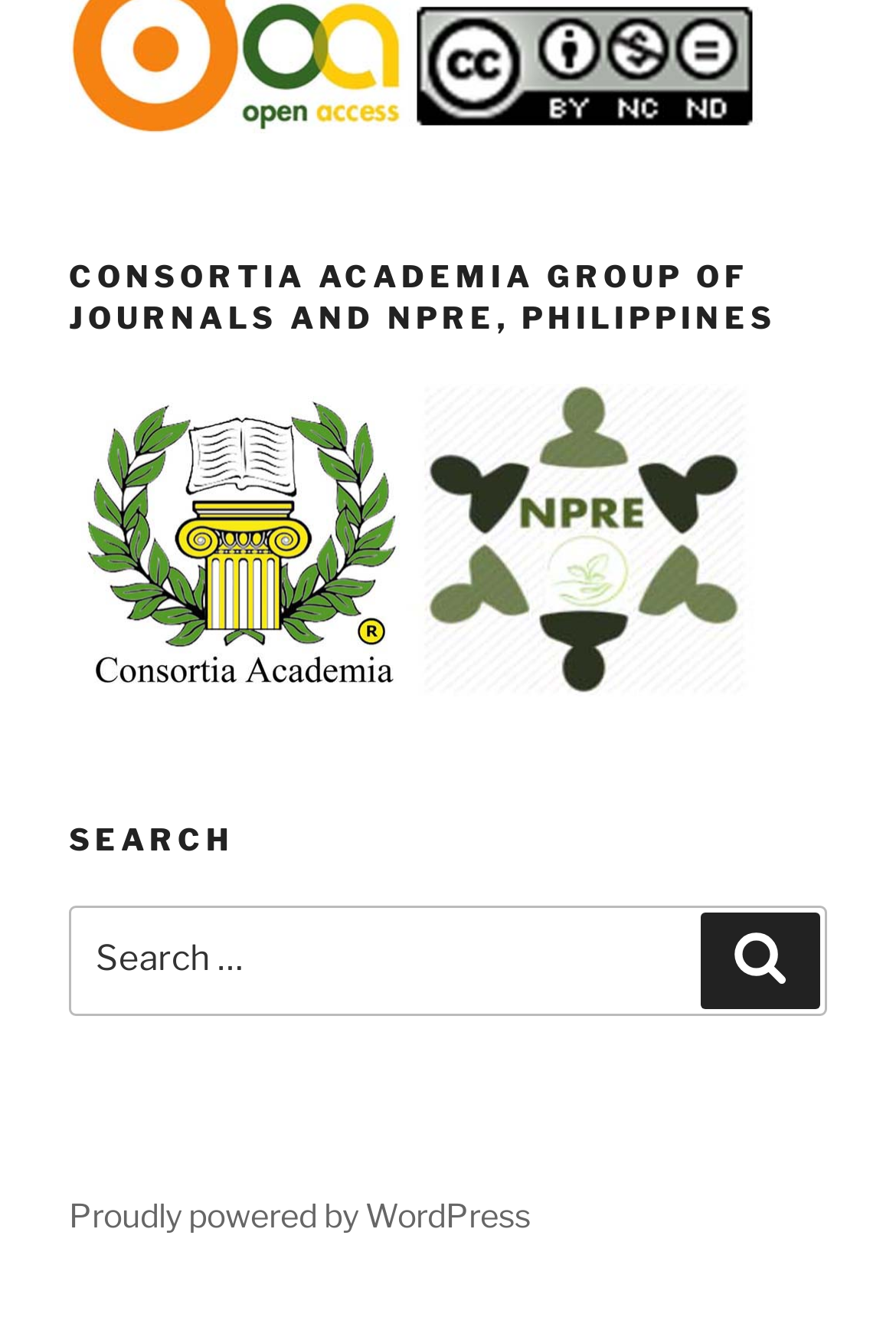What is the name of the group of journals?
Using the image, give a concise answer in the form of a single word or short phrase.

CONSORTIA ACADEMIA GROUP OF JOURNALS AND NPRE, PHILIPPINES